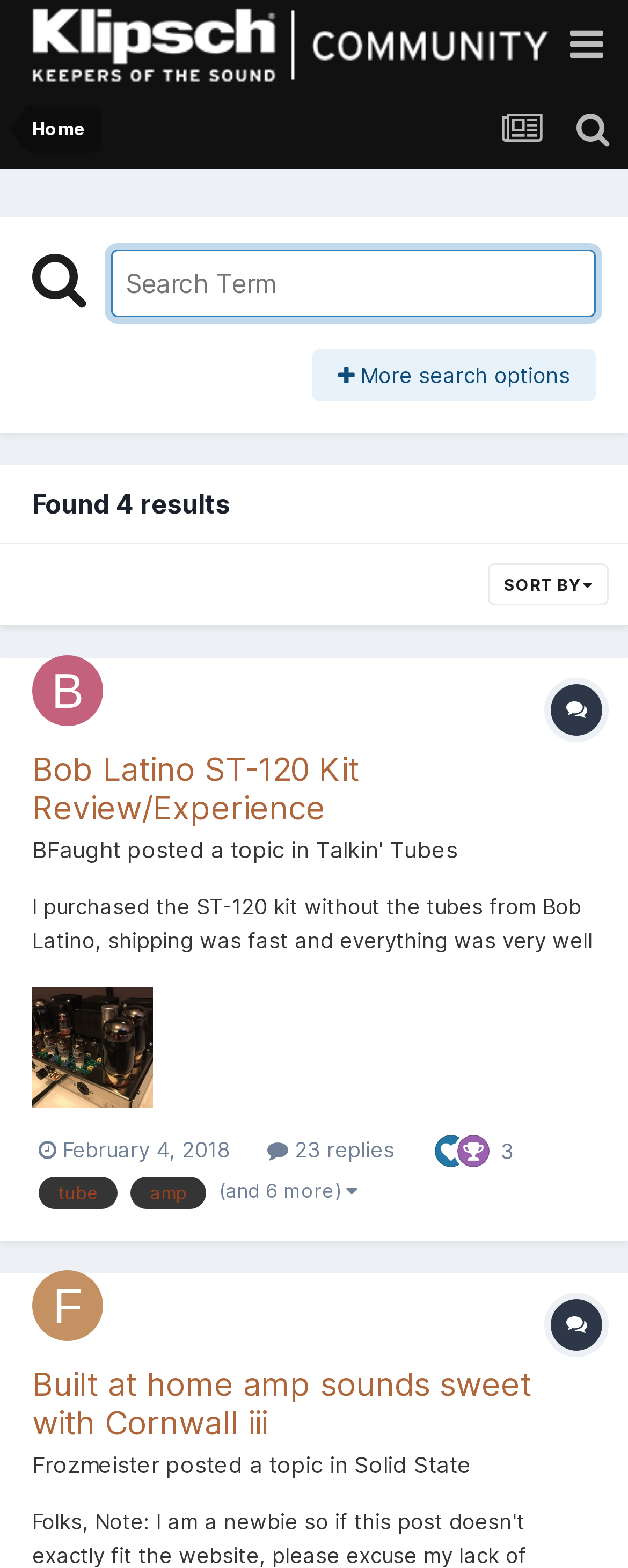How many search results are found?
Look at the image and respond with a single word or a short phrase.

4